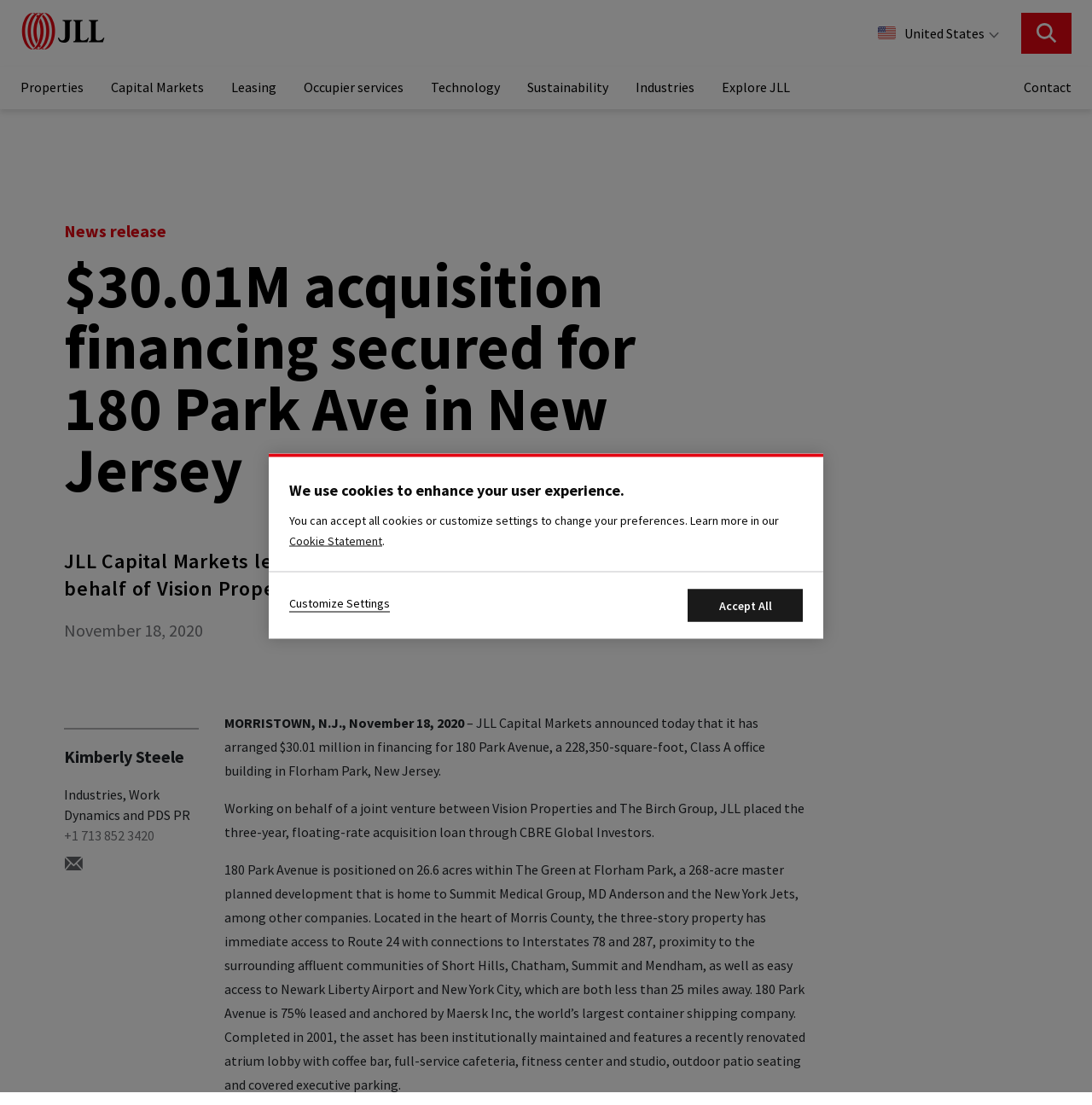How many square feet is the office building?
Please provide a full and detailed response to the question.

I found the answer by reading the text in the webpage, specifically the sentence 'JLL Capital Markets announced today that it has arranged $30.01 million in financing for 180 Park Avenue, a 228,350-square-foot, Class A office building in Florham Park, New Jersey.'